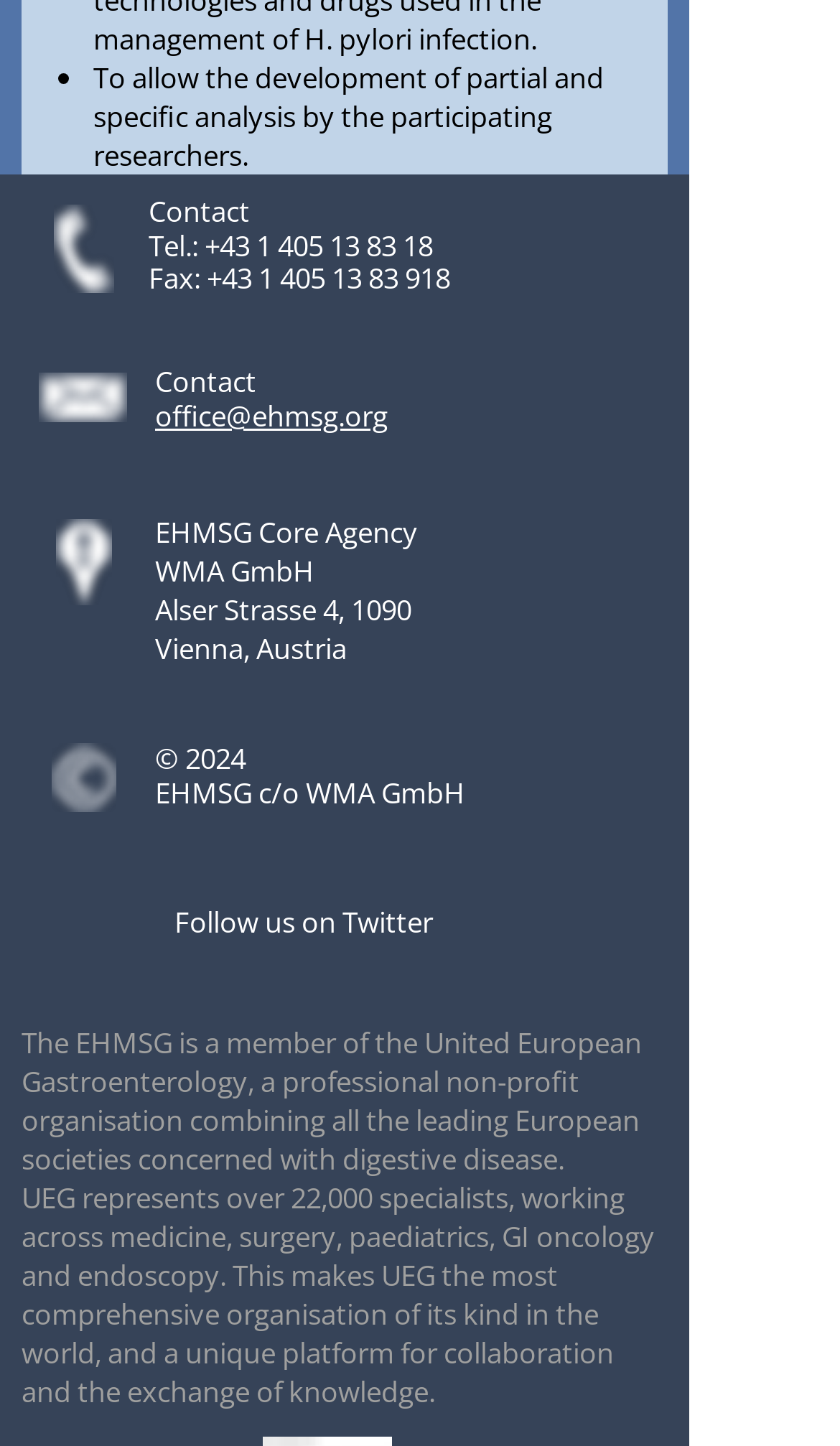What social media platform is linked? From the image, respond with a single word or brief phrase.

Twitter